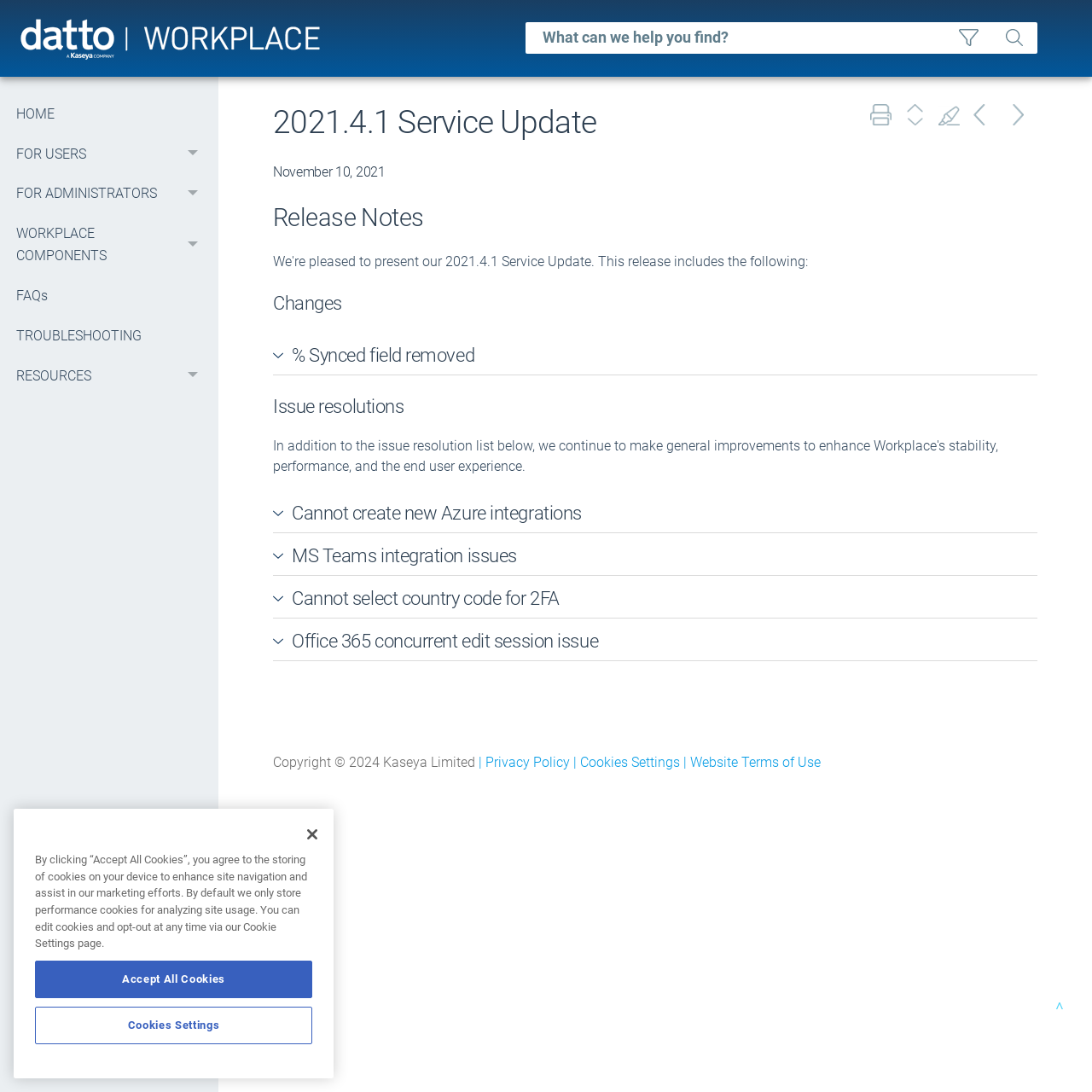Specify the bounding box coordinates of the area to click in order to follow the given instruction: "Expand all sections."

[0.828, 0.095, 0.853, 0.115]